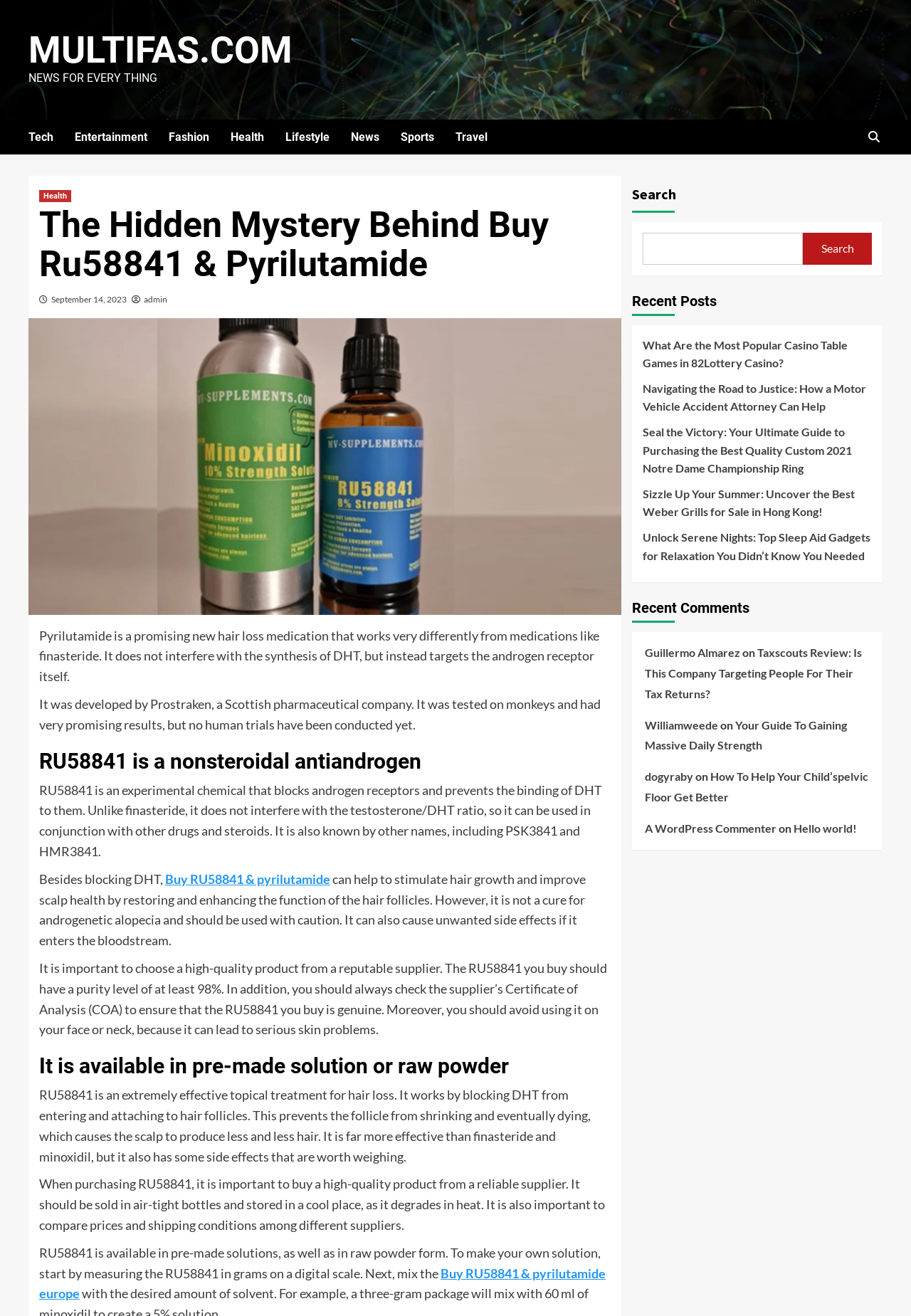Where can you buy RU58841?
Please respond to the question with a detailed and well-explained answer.

The webpage advises to choose a high-quality product from a reputable supplier, and to always check the supplier’s Certificate of Analysis (COA) to ensure that the RU58841 is genuine. It also mentions that RU58841 is available in pre-made solutions, as well as in raw powder form.